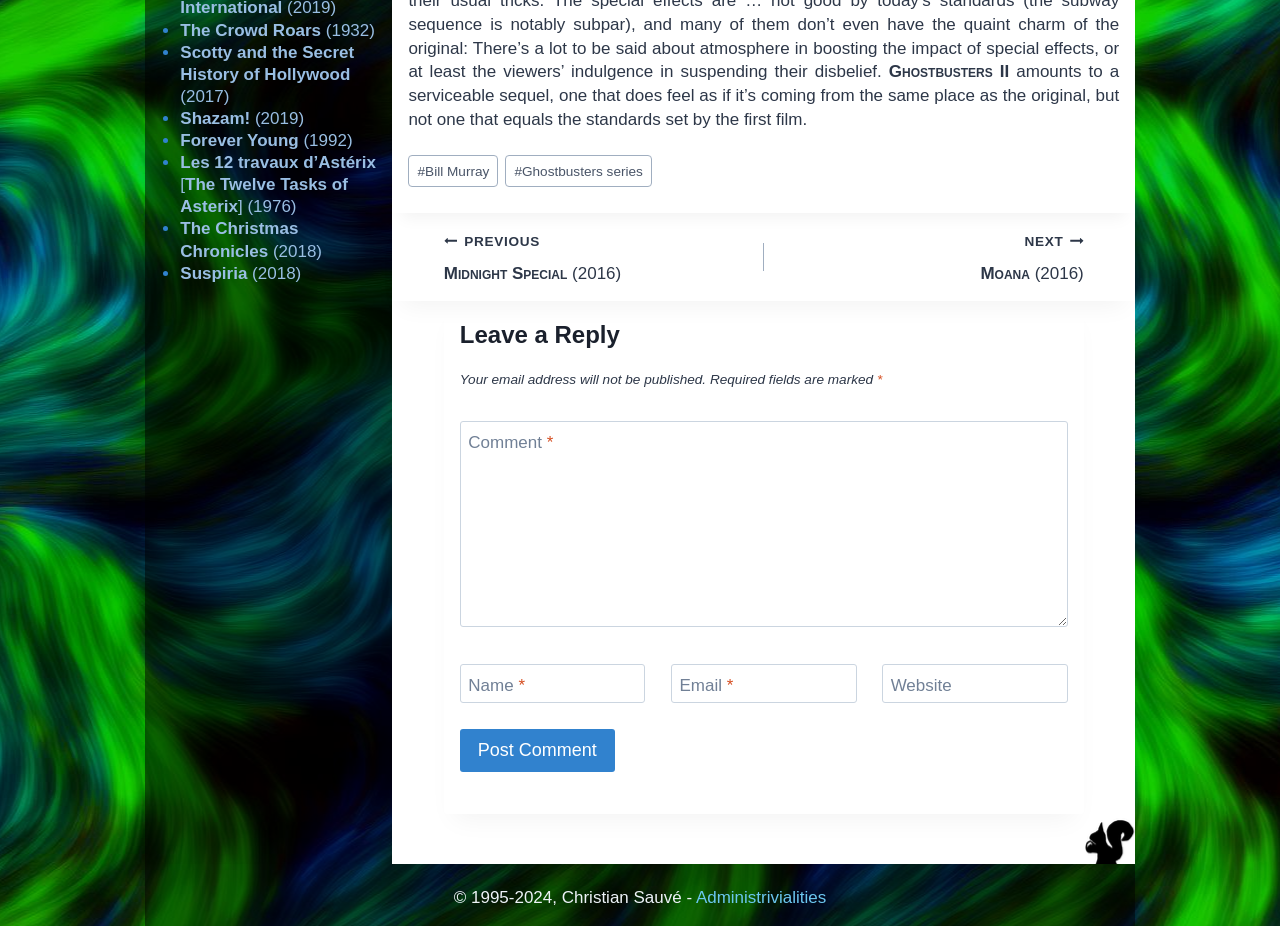Find the bounding box coordinates for the UI element whose description is: "parent_node: Website aria-label="Website" name="url" placeholder="https://www.example.com"". The coordinates should be four float numbers between 0 and 1, in the format [left, top, right, bottom].

[0.689, 0.717, 0.834, 0.76]